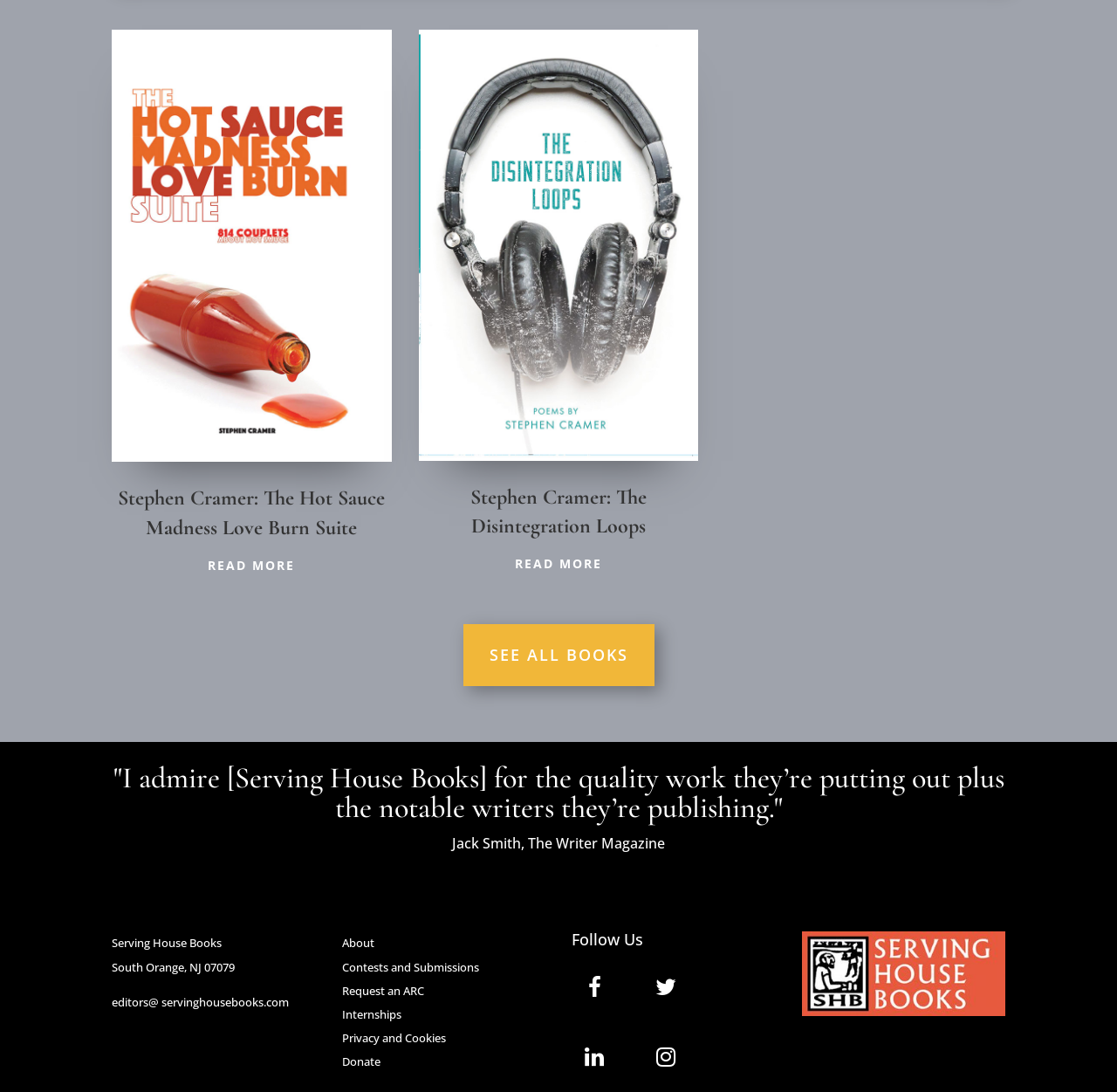Determine the bounding box coordinates of the clickable region to follow the instruction: "View Stephen Cramer's The Disintegration Loops".

[0.45, 0.504, 0.55, 0.529]